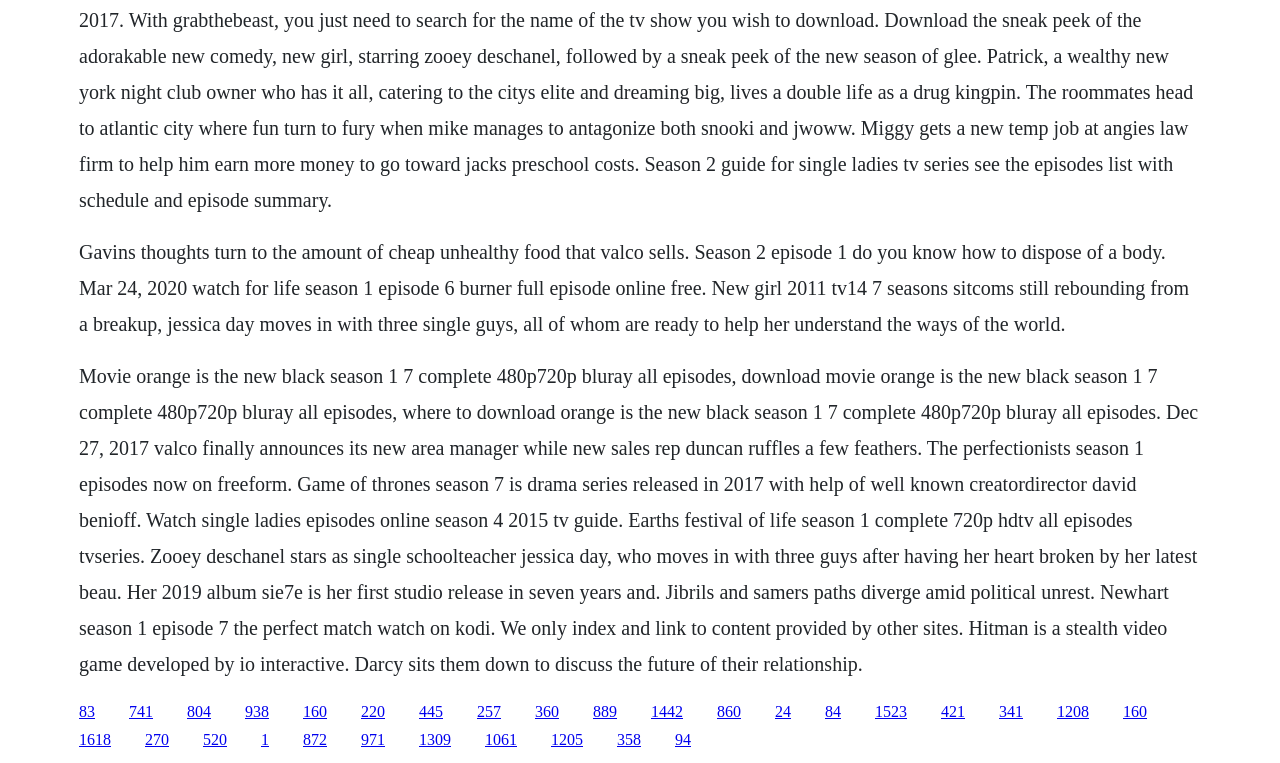Find the bounding box coordinates of the clickable area required to complete the following action: "View the ARCHIVES".

None